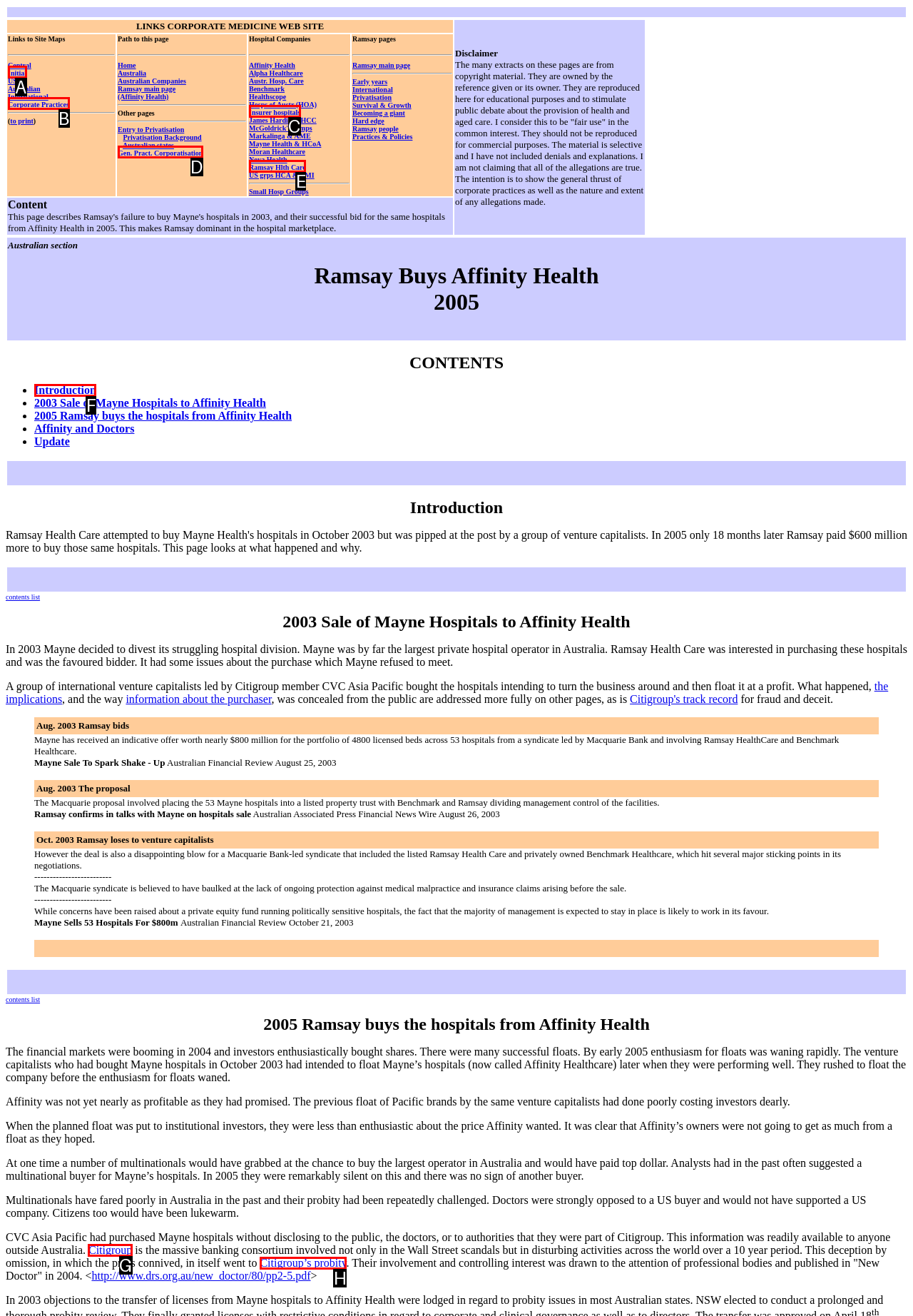Select the proper UI element to click in order to perform the following task: Click on the link to Corporate Practices. Indicate your choice with the letter of the appropriate option.

B